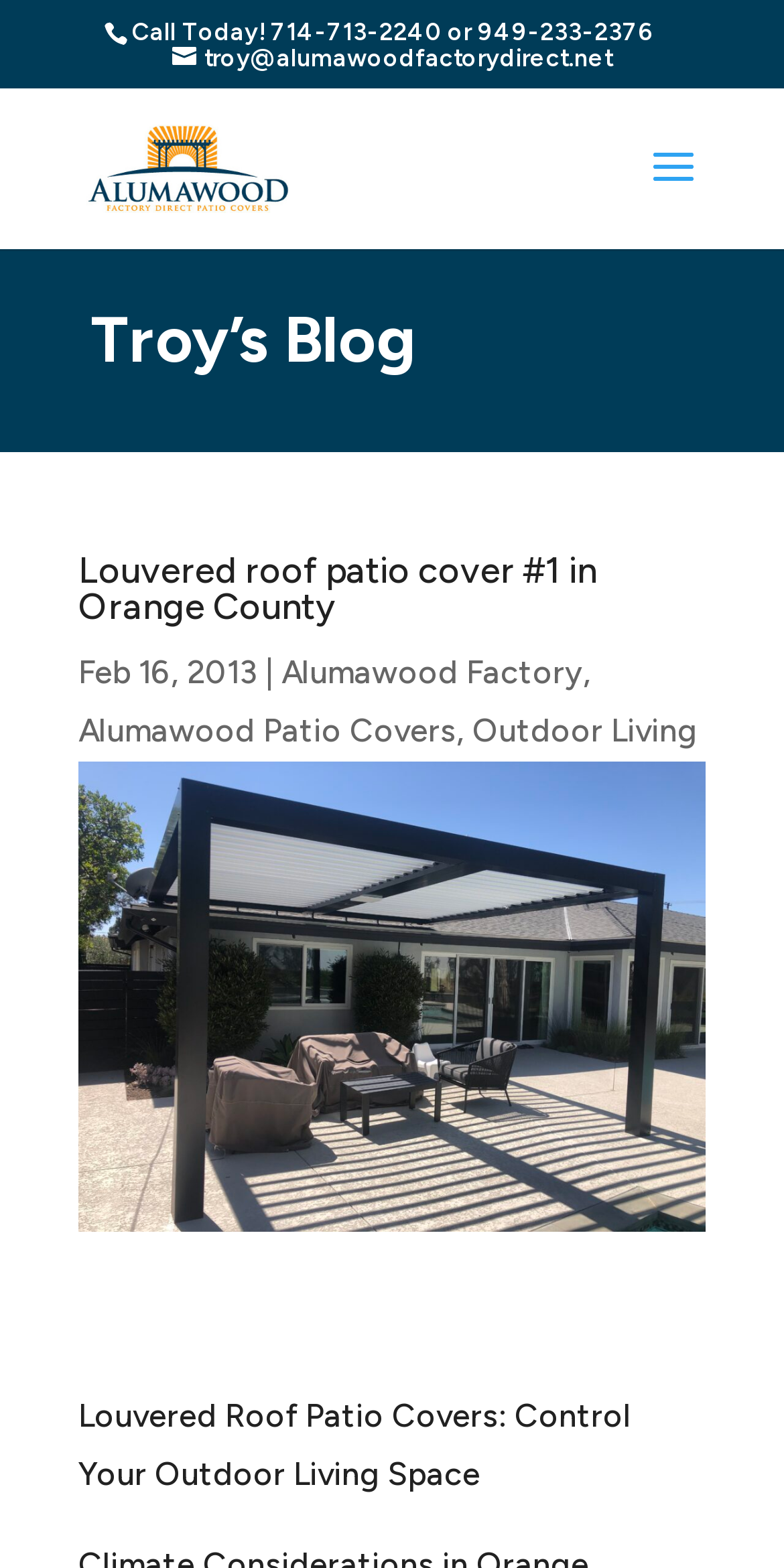Please determine the headline of the webpage and provide its content.

Louvered roof patio cover #1 in Orange County